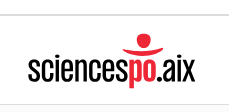With reference to the image, please provide a detailed answer to the following question: What does the stylized graphic element symbolize?

According to the caption, the stylized graphic element accompanying the institution's name symbolizes connection and community, which are essential aspects of the institution's identity and mission.